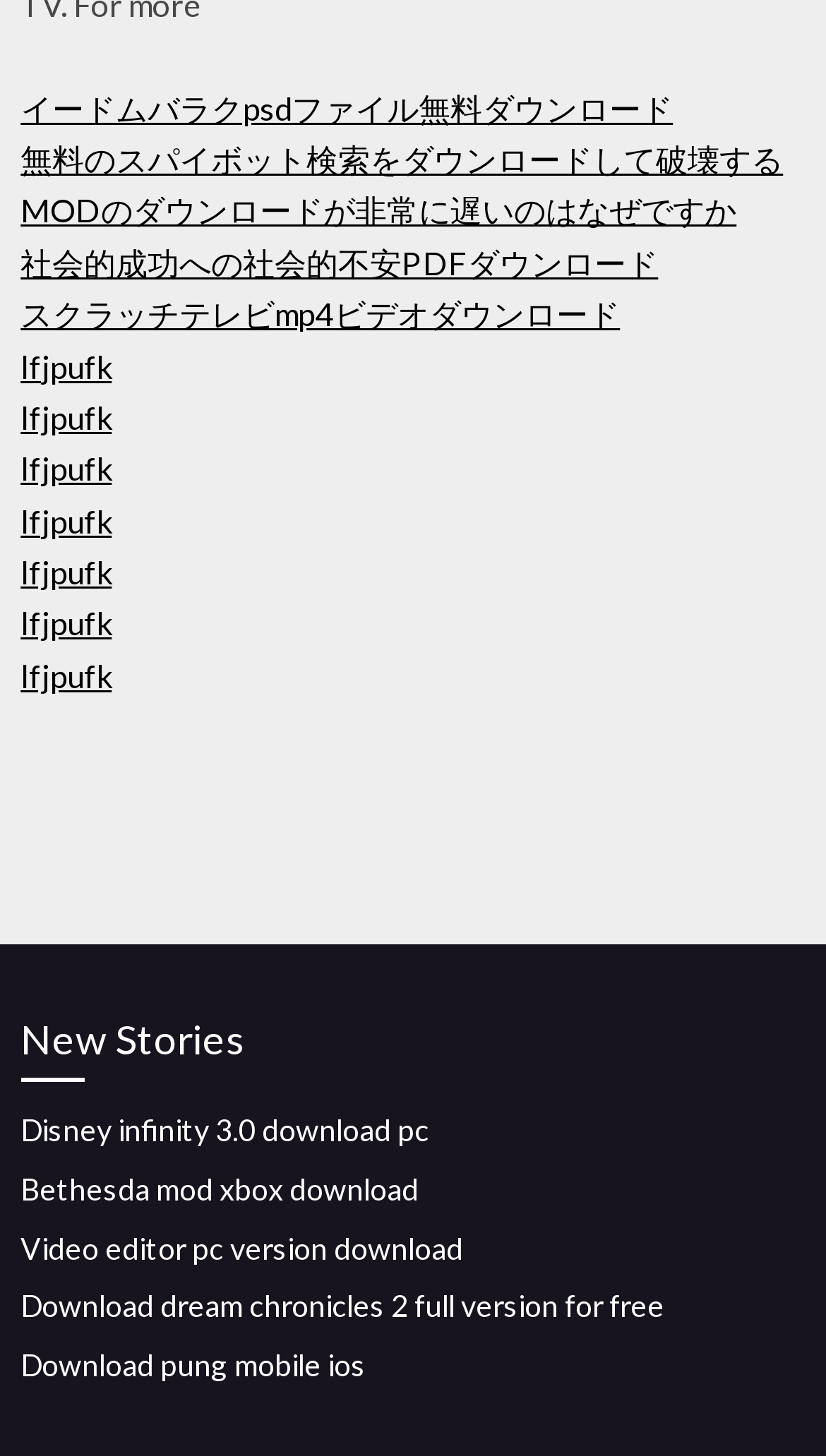Please respond to the question using a single word or phrase:
What is the first downloadable file mentioned?

イードムバラクpsdファイル